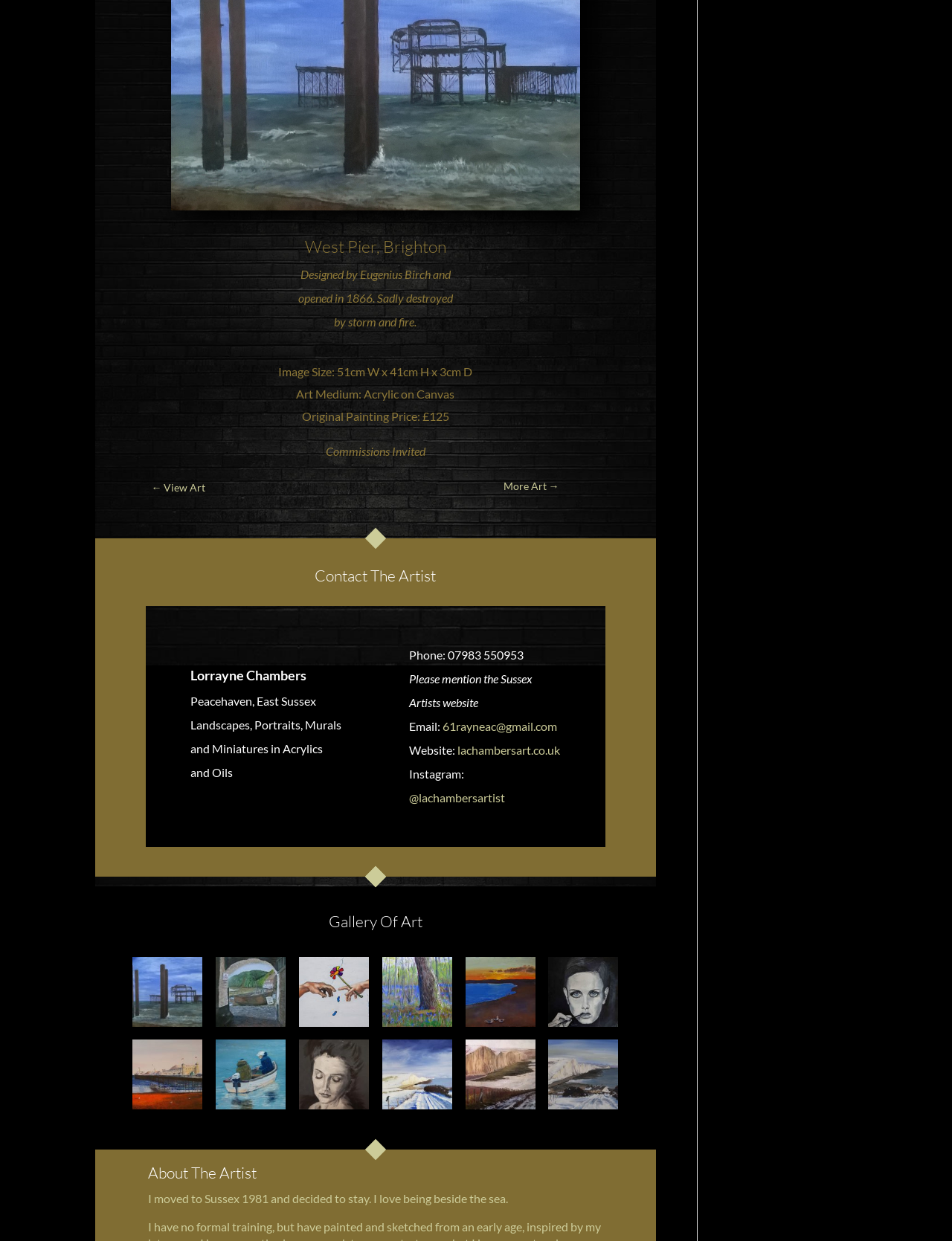Please locate the bounding box coordinates of the element's region that needs to be clicked to follow the instruction: "Visit the artist's website". The bounding box coordinates should be provided as four float numbers between 0 and 1, i.e., [left, top, right, bottom].

[0.481, 0.598, 0.589, 0.61]